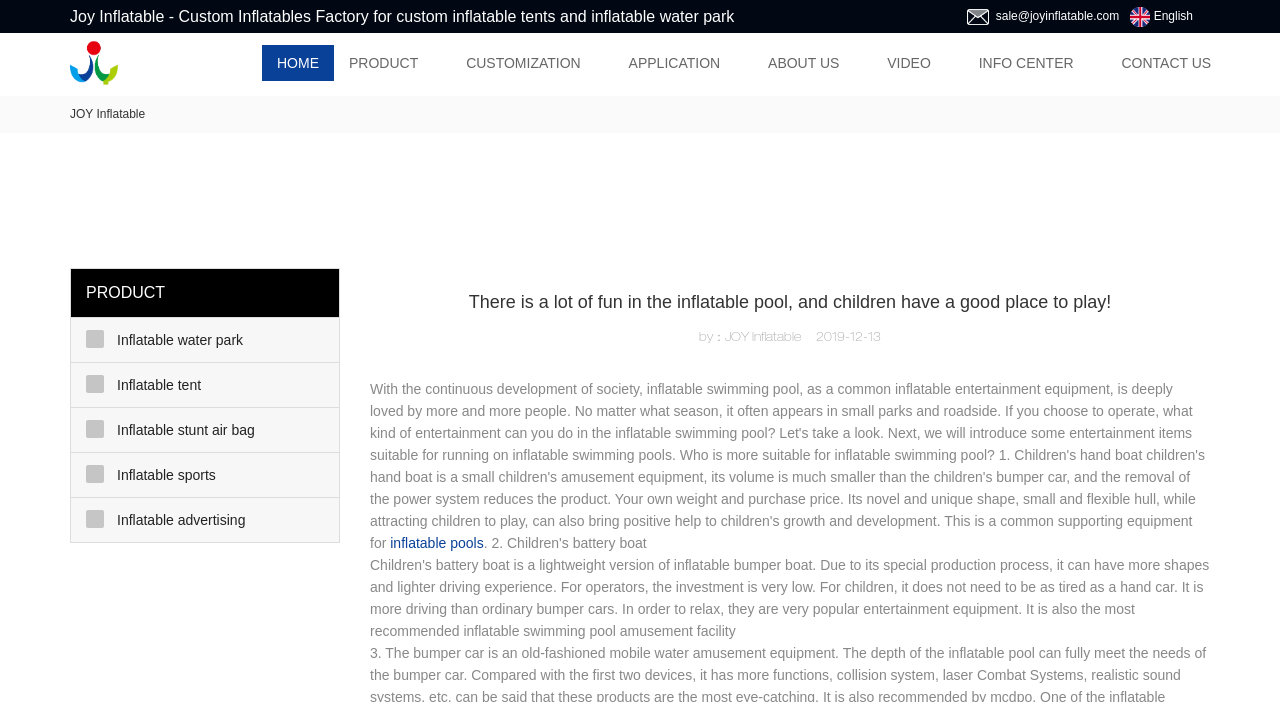Indicate the bounding box coordinates of the element that must be clicked to execute the instruction: "Contact the company via email". The coordinates should be given as four float numbers between 0 and 1, i.e., [left, top, right, bottom].

[0.755, 0.013, 0.874, 0.033]